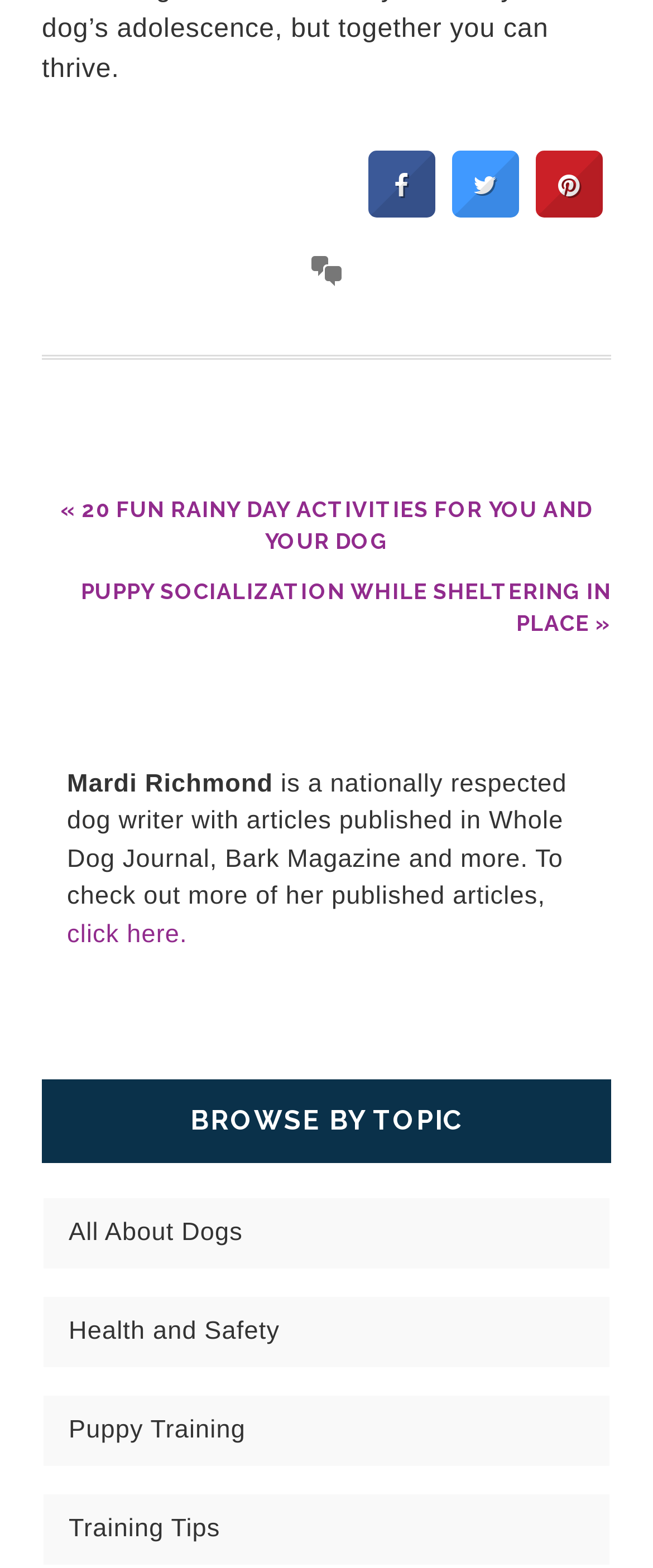How many articles has the author published?
Based on the visual, give a brief answer using one word or a short phrase.

multiple